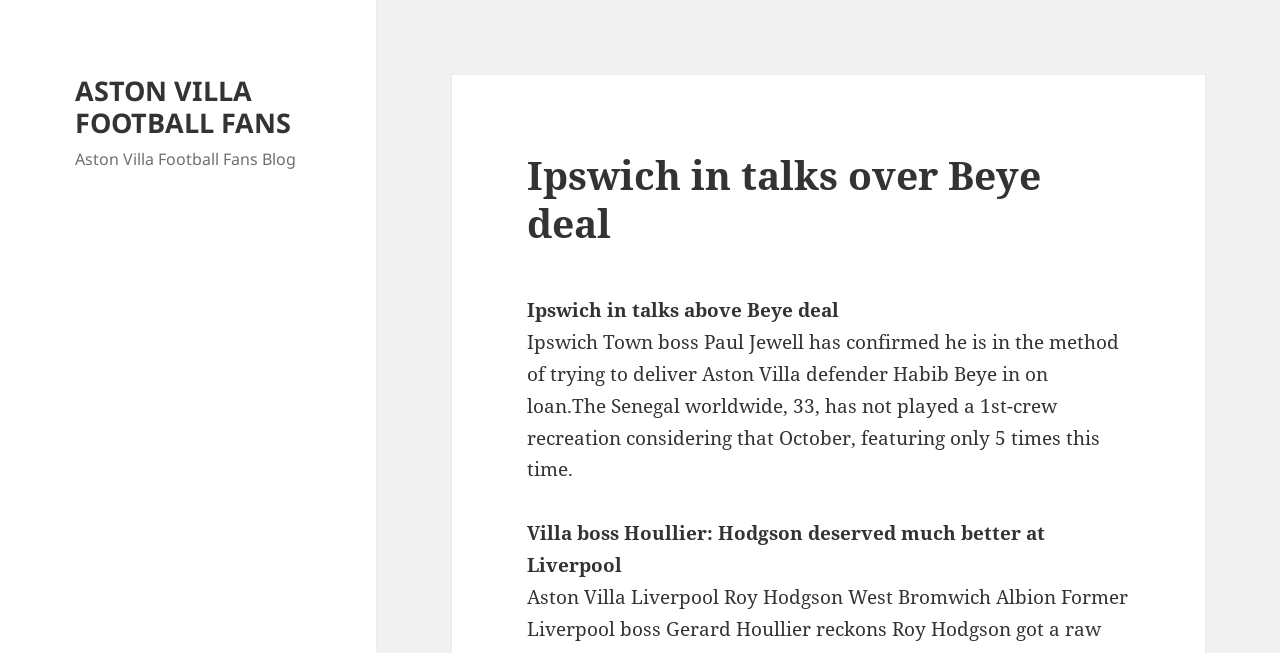Produce a meticulous description of the webpage.

The webpage appears to be a blog post about Aston Villa Football Fans, with a focus on a specific news article. At the top-left corner, there is a link labeled "ASTON VILLA FOOTBALL FANS" and a static text "Aston Villa Football Fans Blog" positioned closely below it. 

Below these elements, there is a header section that spans most of the width of the page. Within this section, a prominent heading reads "Ipswich in talks over Beye deal". 

Directly below the heading, there is a brief summary of the article, "Ipswich in talks above Beye deal". The main article content follows, which discusses Ipswich Town boss Paul Jewell's efforts to sign Aston Villa defender Habib Beye on loan. The text provides details about Beye's recent playing history.

Further down the page, there is another article or news snippet titled "Villa boss Houllier: Hodgson deserved much better at Liverpool".